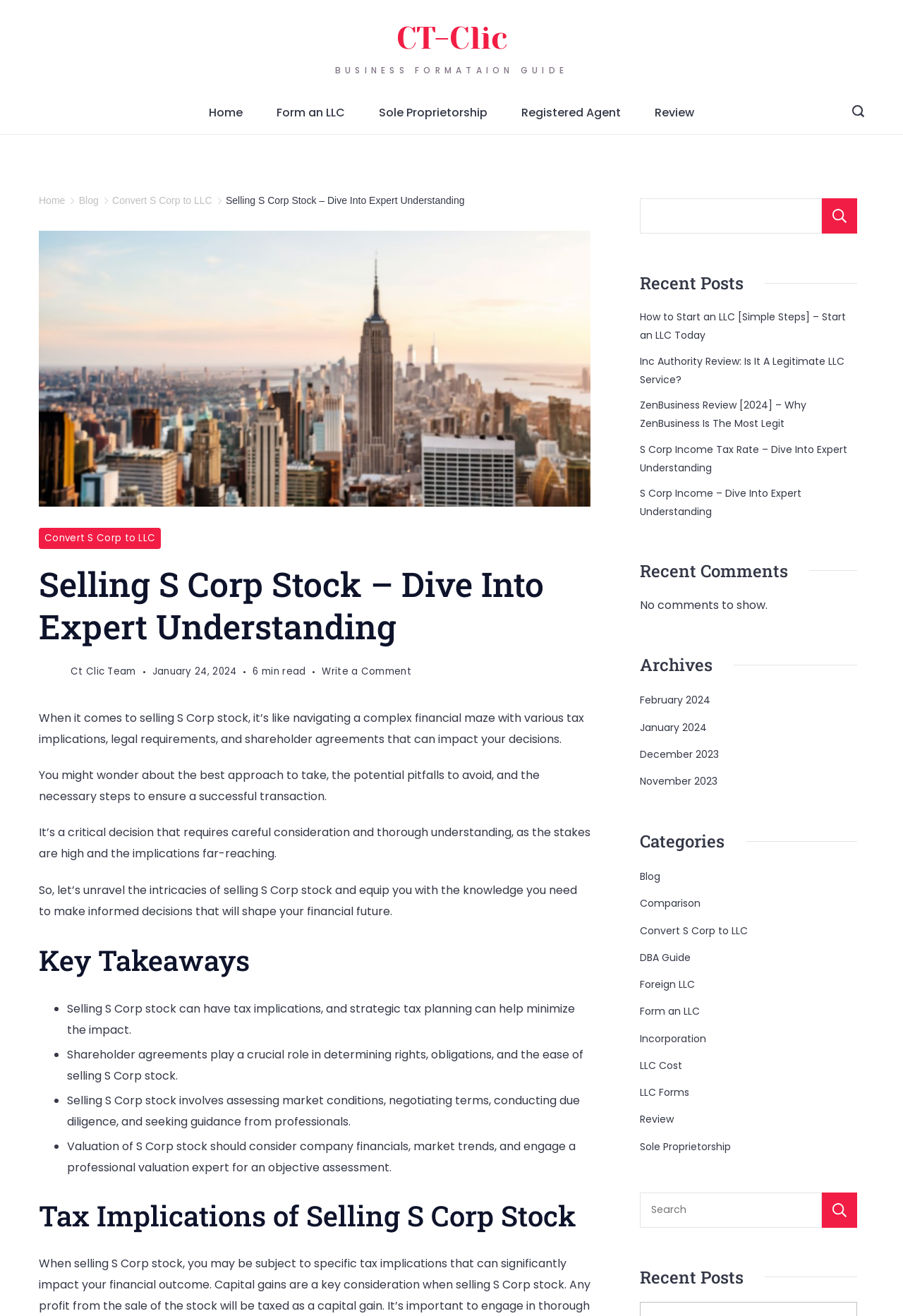Bounding box coordinates must be specified in the format (top-left x, top-left y, bottom-right x, bottom-right y). All values should be floating point numbers between 0 and 1. What are the bounding box coordinates of the UI element described as: Blog

[0.709, 0.659, 0.732, 0.673]